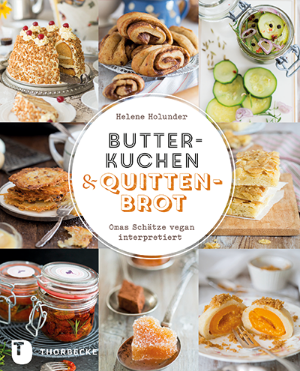What is the theme of the cookbook? Refer to the image and provide a one-word or short phrase answer.

Veganizing traditional recipes